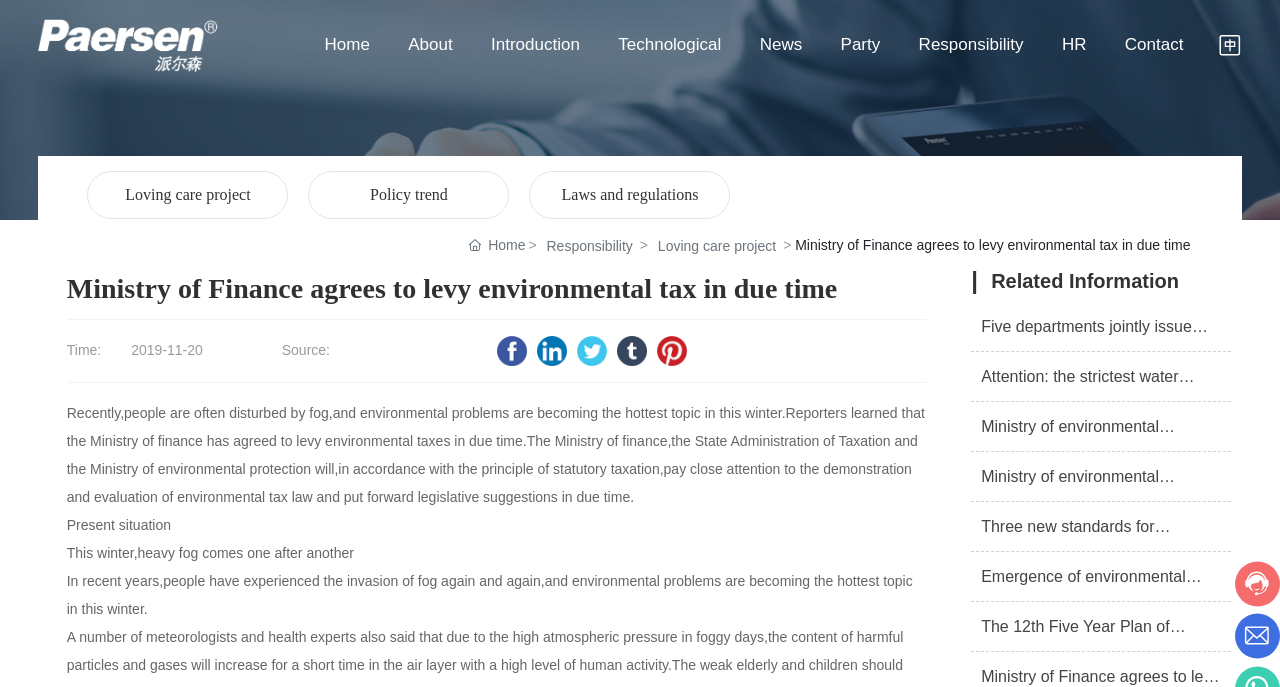Calculate the bounding box coordinates for the UI element based on the following description: "Loving care project". Ensure the coordinates are four float numbers between 0 and 1, i.e., [left, top, right, bottom].

[0.514, 0.342, 0.606, 0.376]